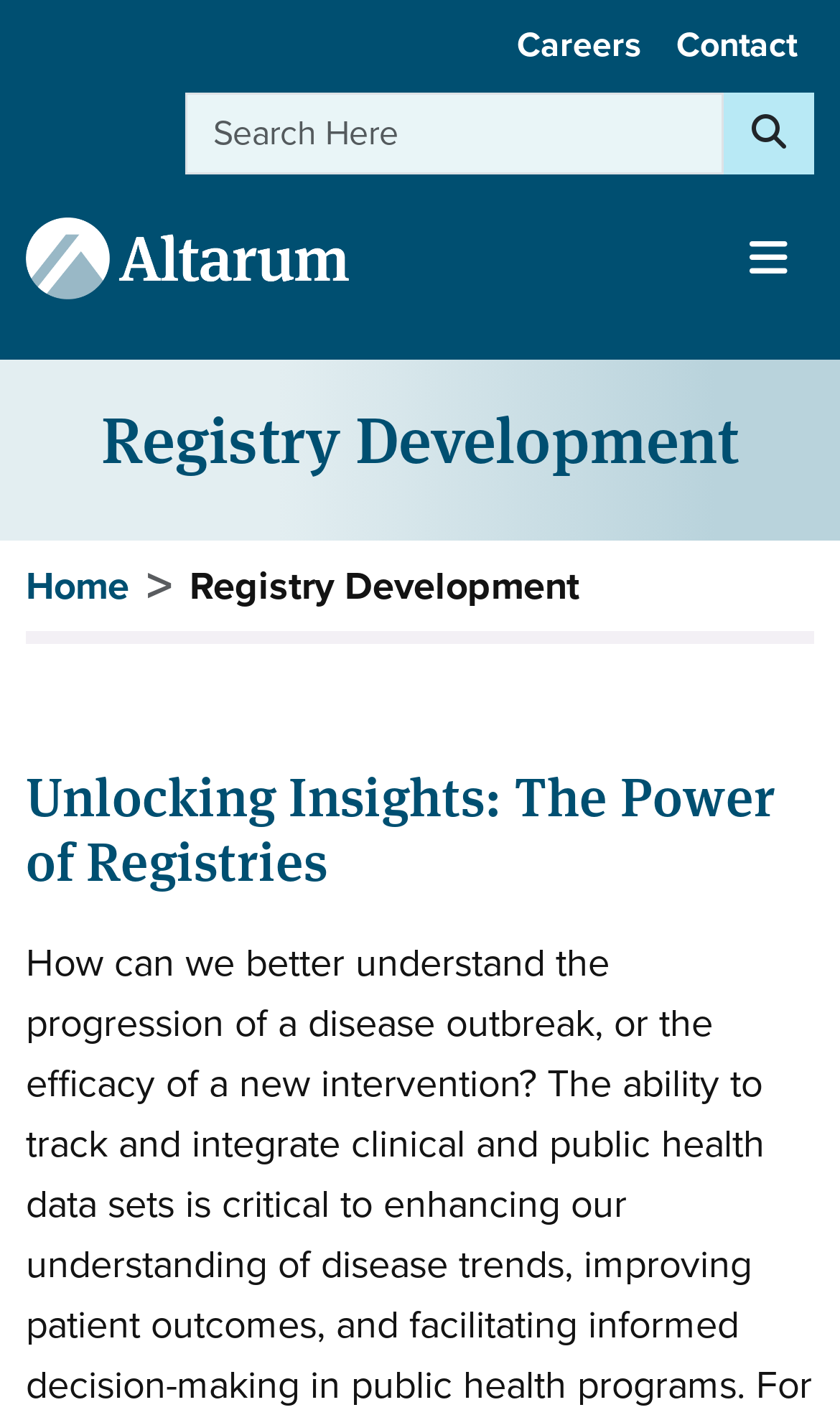What is the text of the first breadcrumb link?
Identify the answer in the screenshot and reply with a single word or phrase.

Home